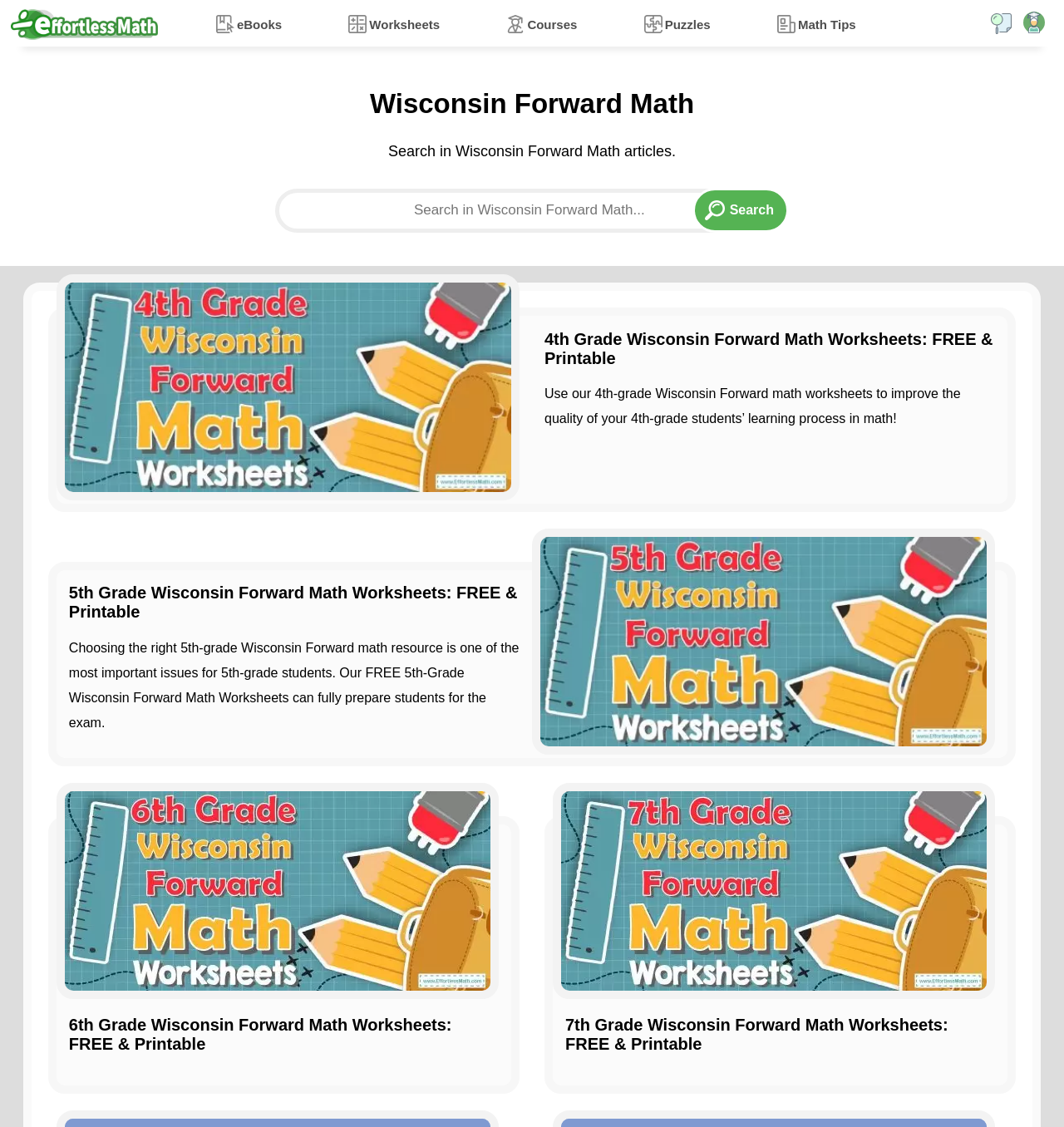Locate the bounding box coordinates of the area where you should click to accomplish the instruction: "Explore 5th Grade Wisconsin Forward Math Worksheets".

[0.065, 0.518, 0.488, 0.552]